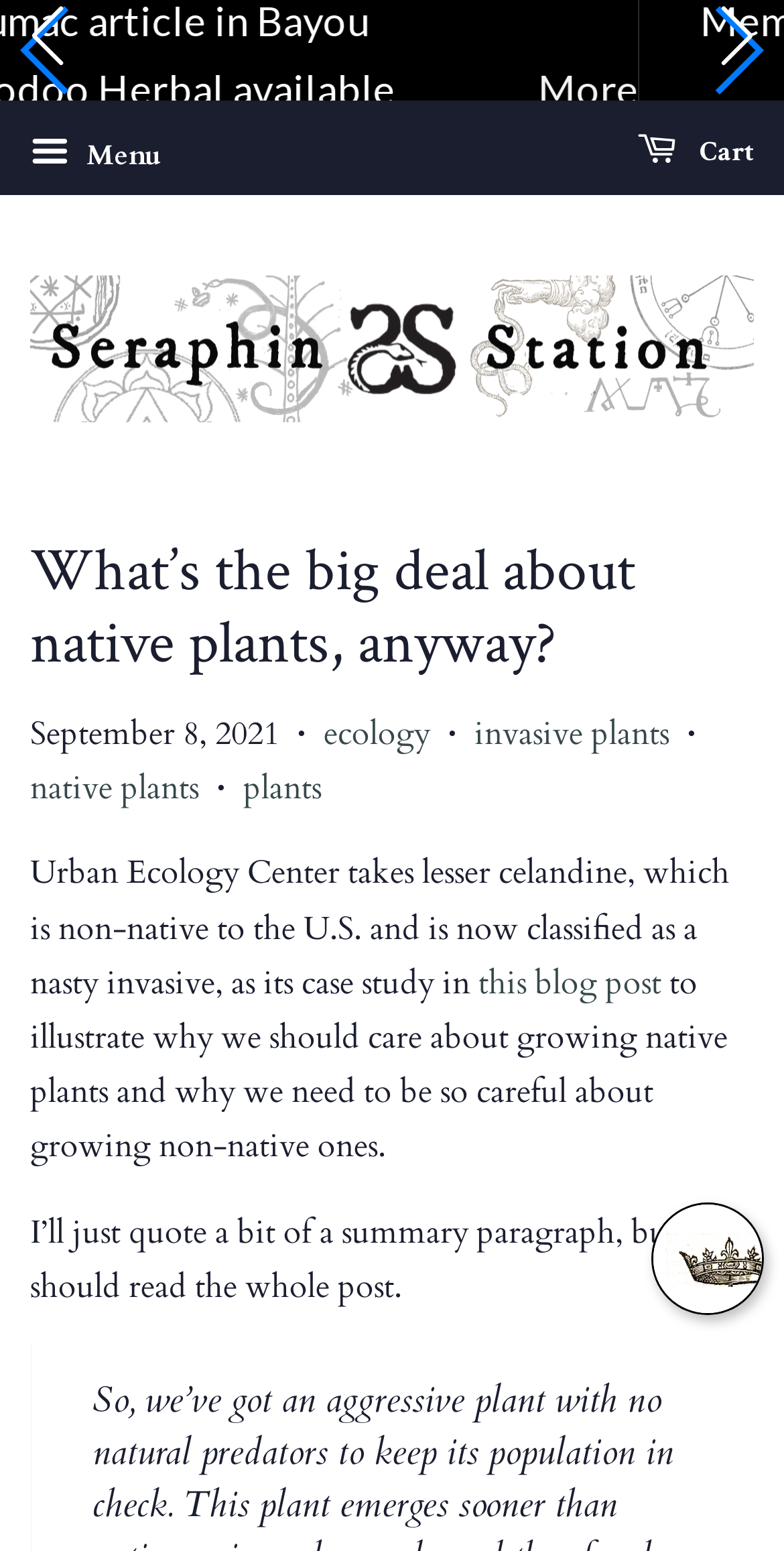How many links are in the blog post?
Respond with a short answer, either a single word or a phrase, based on the image.

5